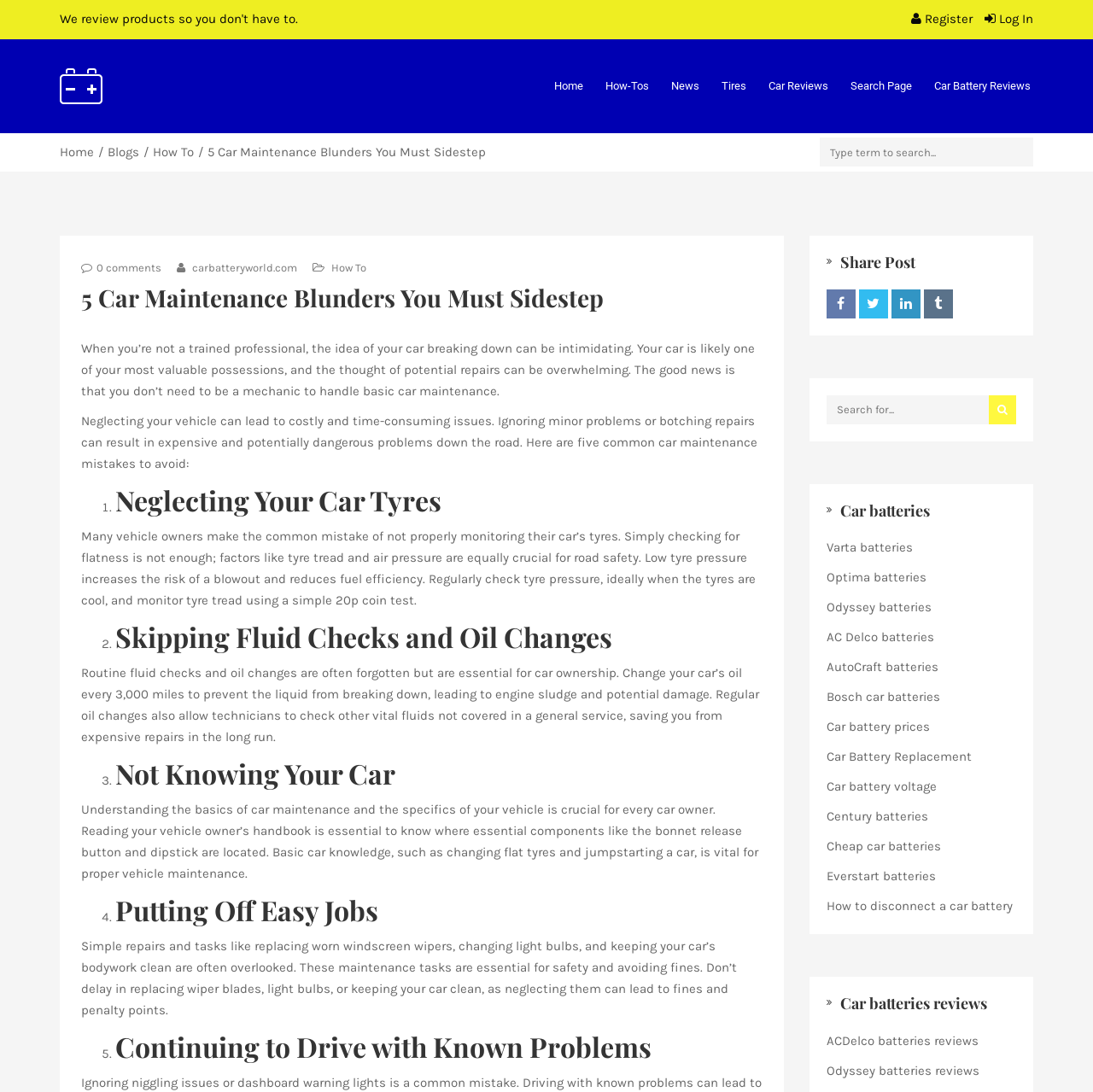How often should car oil be changed?
Please answer the question with as much detail as possible using the screenshot.

According to the webpage, it is recommended to change car oil every 3,000 miles to prevent the liquid from breaking down, leading to engine sludge and potential damage.